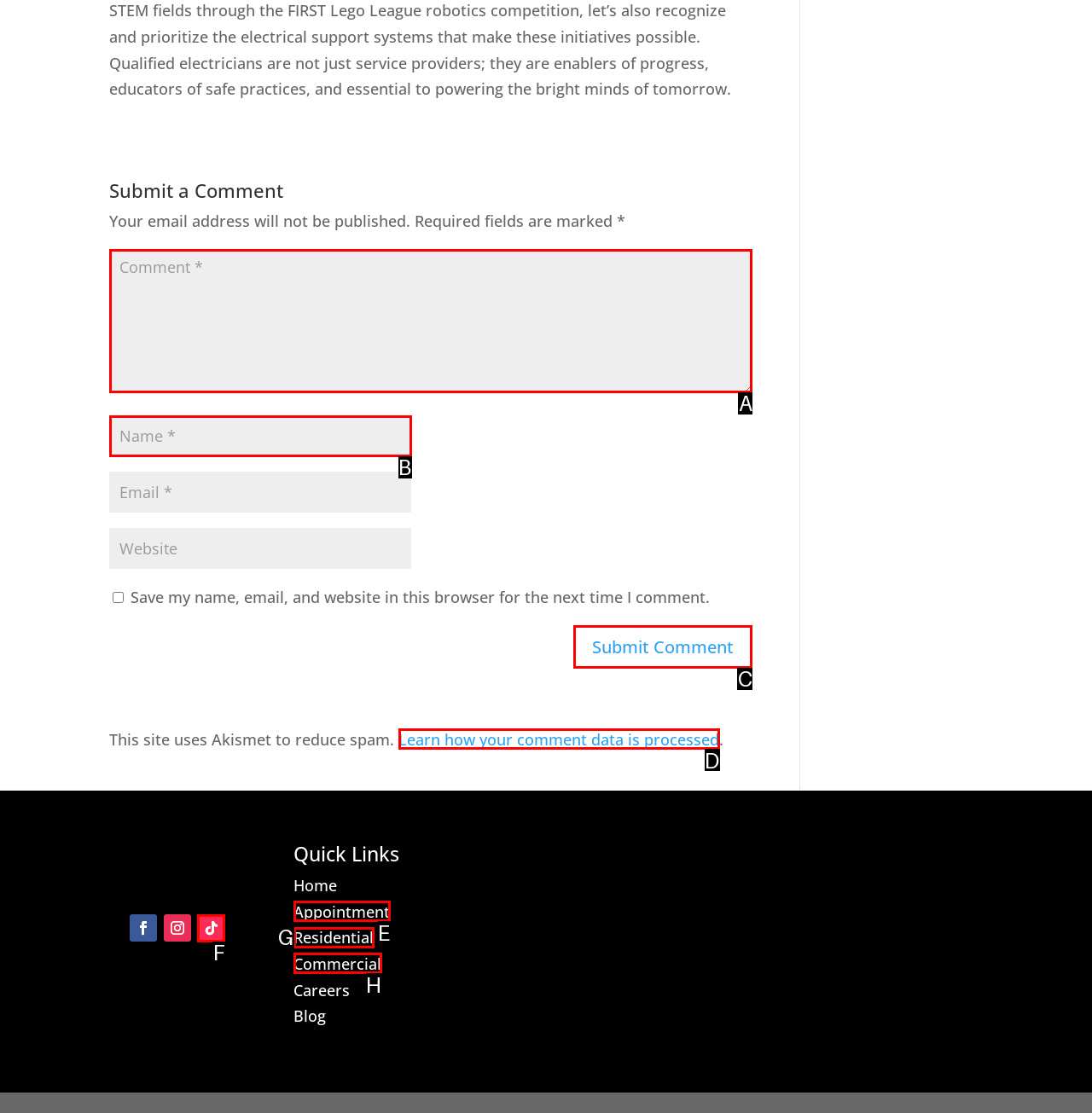Determine which letter corresponds to the UI element to click for this task: Submit a comment
Respond with the letter from the available options.

C